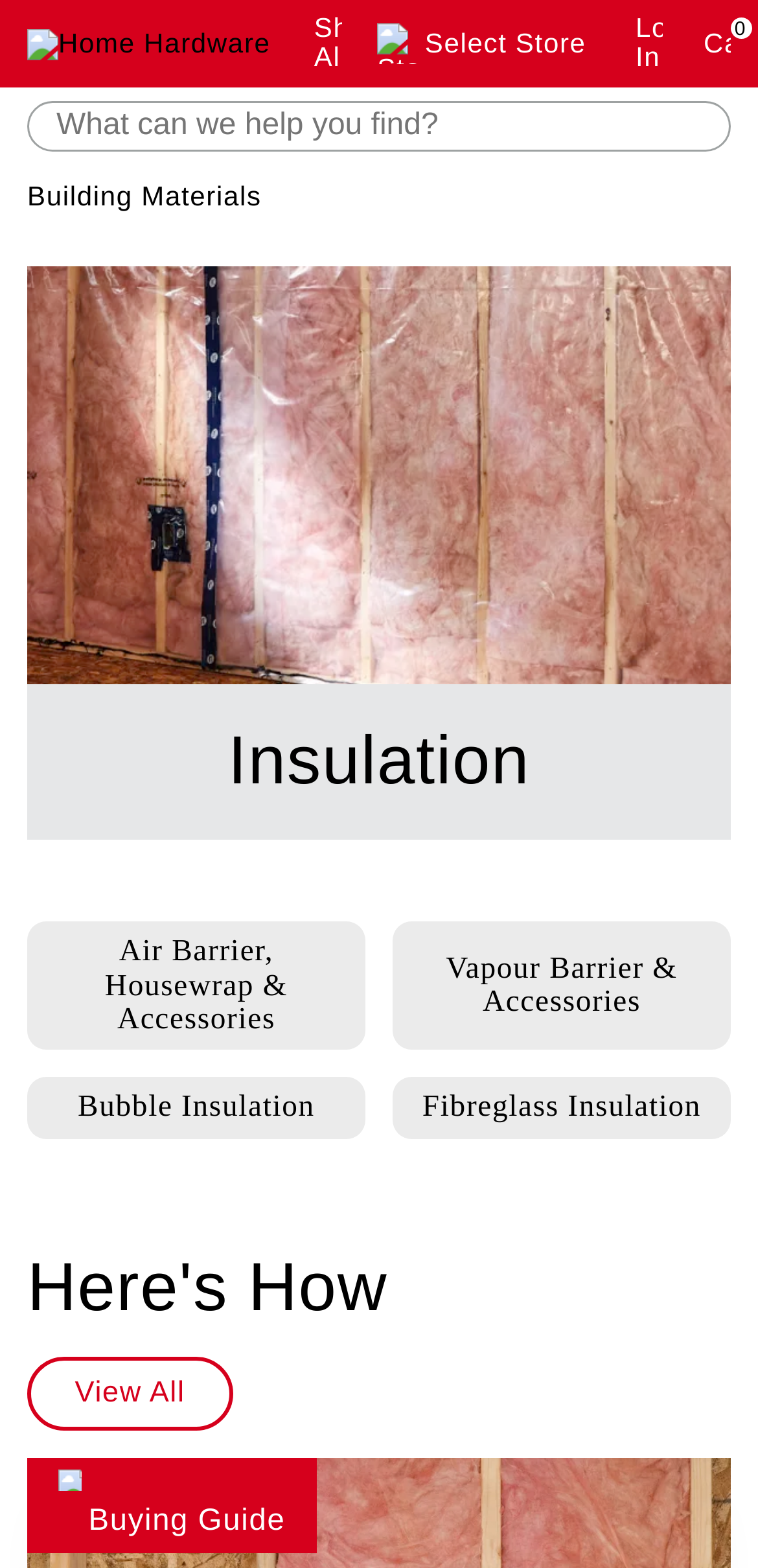What is the search button's status?
Using the image, provide a concise answer in one word or a short phrase.

Disabled